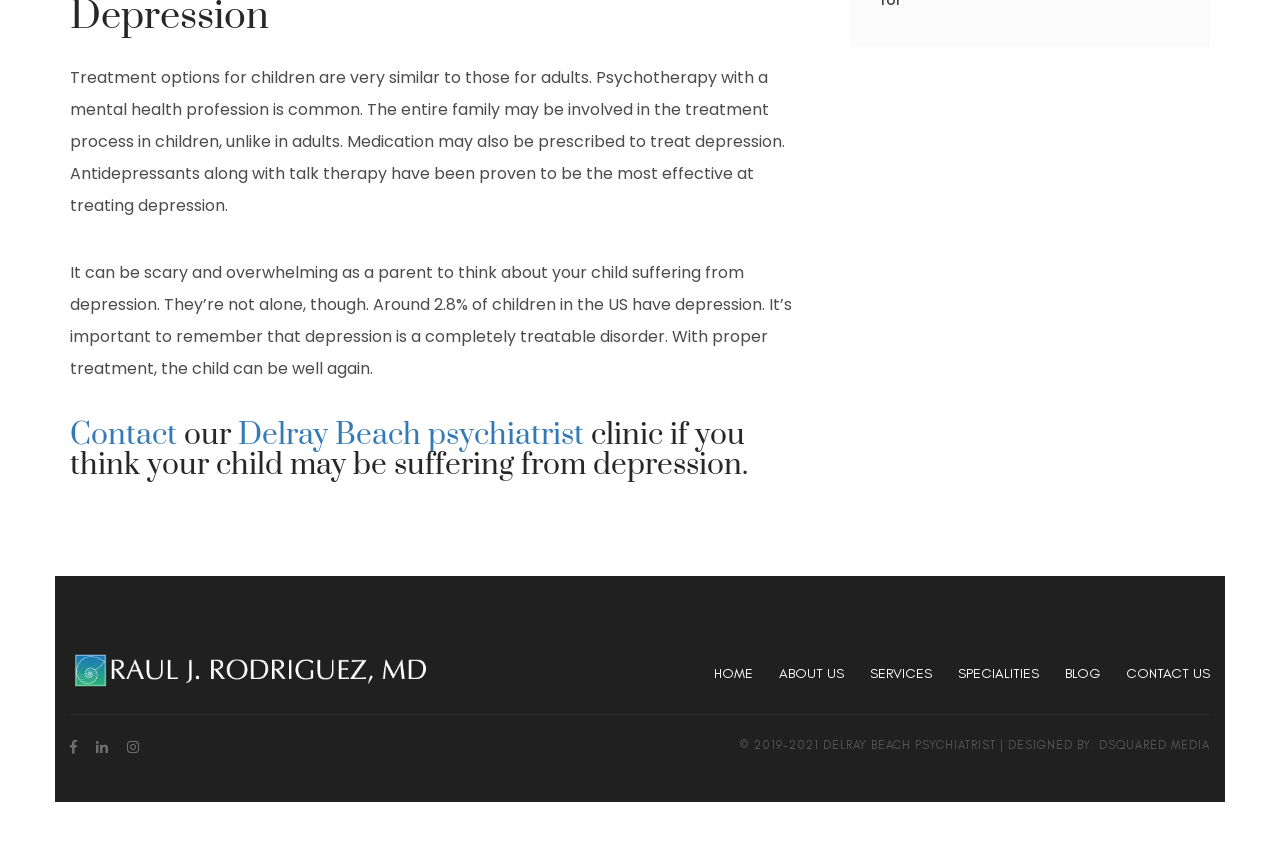Determine the bounding box coordinates of the clickable region to follow the instruction: "Contact the Delray Beach psychiatrist clinic".

[0.055, 0.492, 0.138, 0.537]